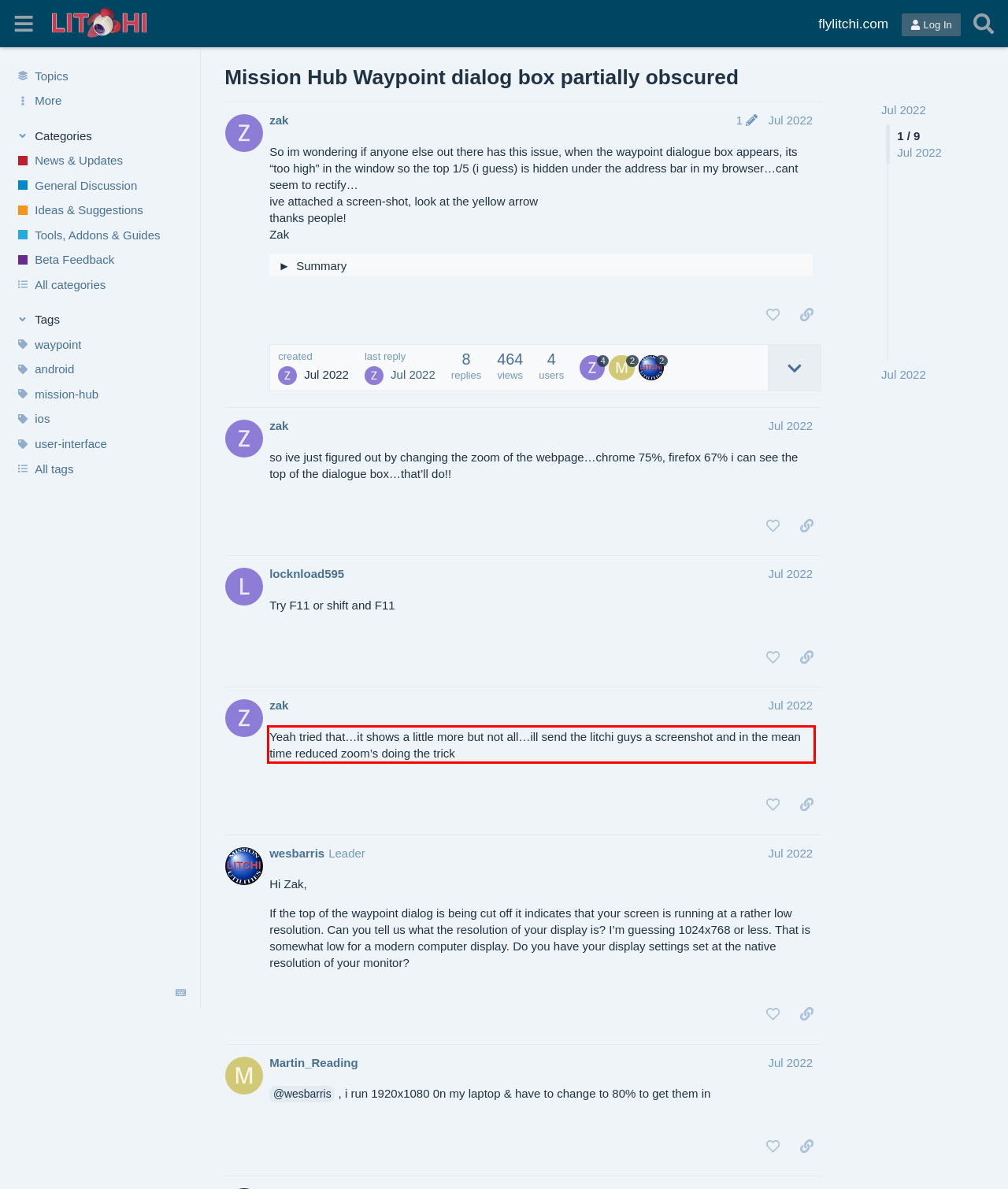Using the provided screenshot, read and generate the text content within the red-bordered area.

Yeah tried that…it shows a little more but not all…ill send the litchi guys a screenshot and in the mean time reduced zoom’s doing the trick